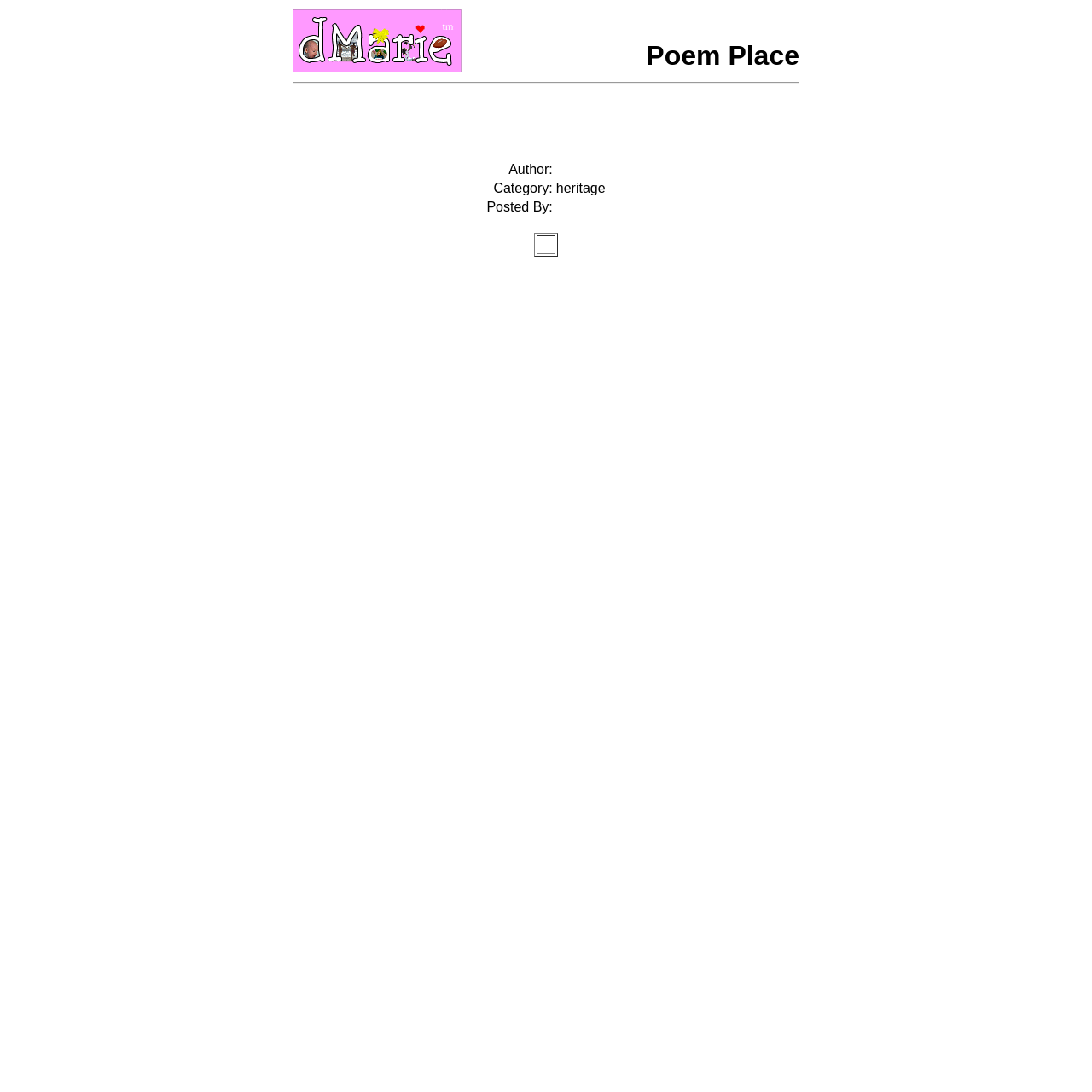What is the category of the poem?
Refer to the screenshot and respond with a concise word or phrase.

heritage